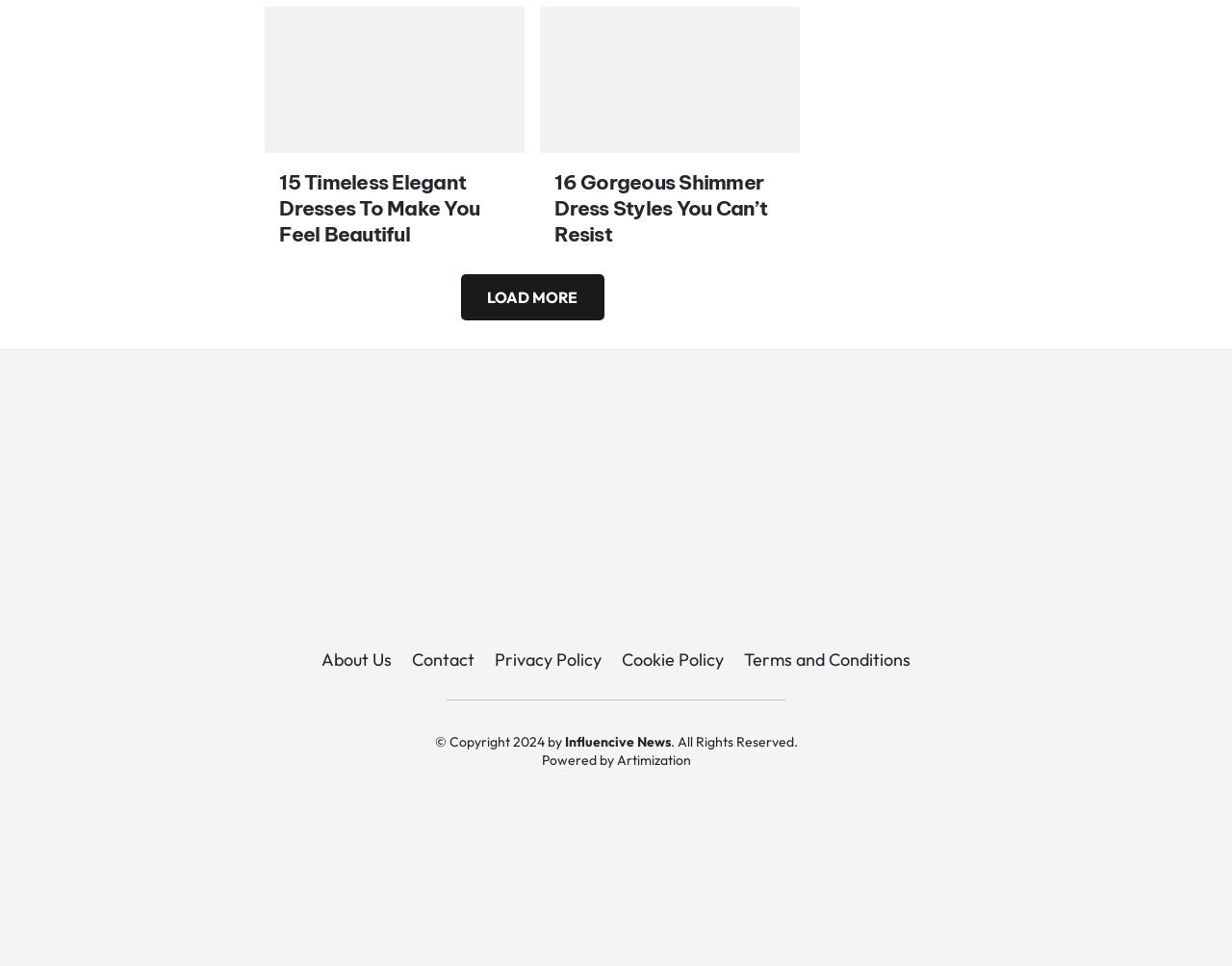Provide your answer in a single word or phrase: 
How many images are on the webpage?

3